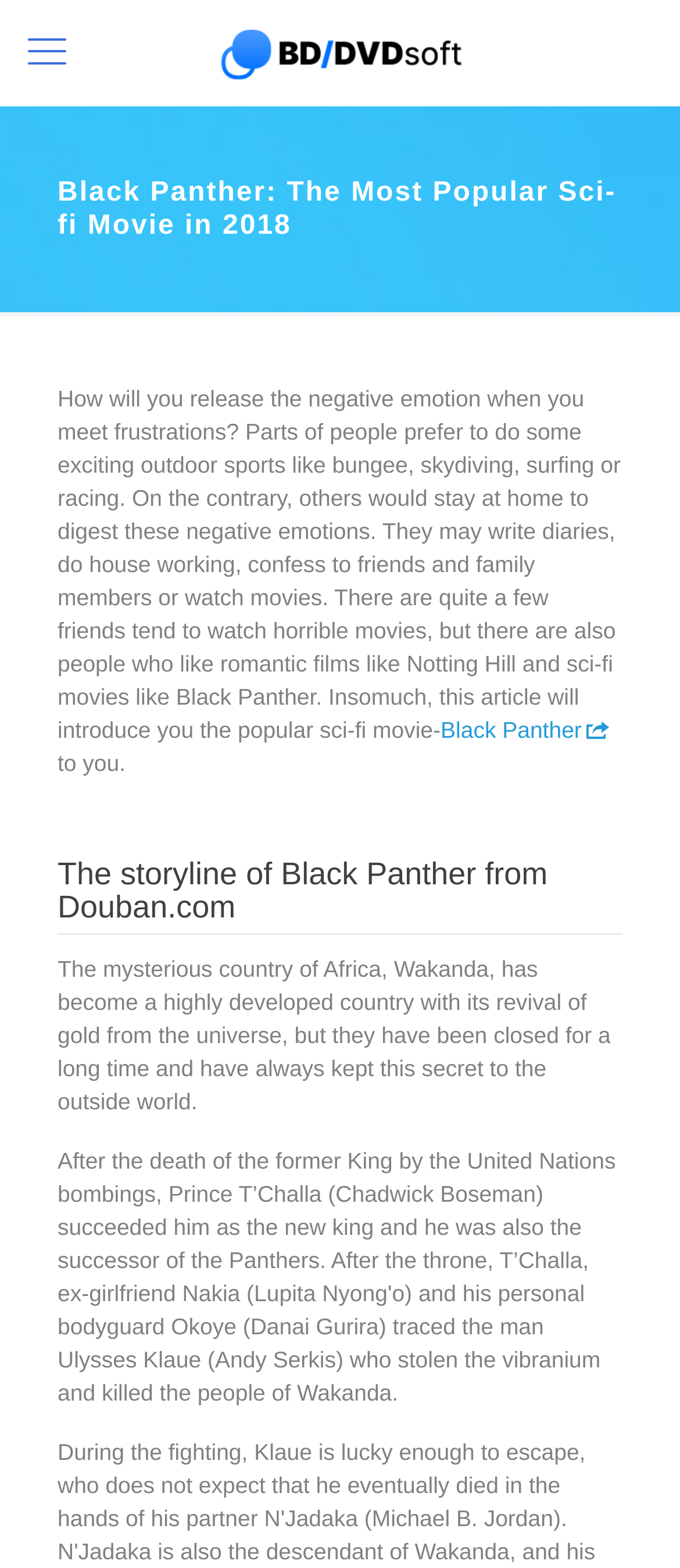Generate a detailed explanation of the webpage's features and information.

The webpage is about the movie Black Panther, a popular sci-fi film. At the top left corner, there is a logo of "bddvdsoft" with a link to it. Next to the logo, there is a "mobile menu" link. The main title of the webpage, "Black Panther: The Most Popular Sci-fi Movie in 2018", is prominently displayed in the top center of the page.

Below the title, there is a long paragraph of text that discusses how people cope with negative emotions, and how some people prefer to watch movies, including sci-fi films like Black Panther. The paragraph is interrupted by a link to "Black Panther" with a Unicode character. The text continues after the link, mentioning that the article will introduce the popular sci-fi movie.

Further down the page, there is a heading that reads "The storyline of Black Panther from Douban.com". Below this heading, there is a horizontal separator line. The storyline of Black Panther is then described in a paragraph of text, which explains that Wakanda, a mysterious country in Africa, has become a highly developed country with its revival of gold from the universe.

At the bottom right corner of the page, there is a "Back to top" icon with a link, allowing users to quickly navigate back to the top of the page.